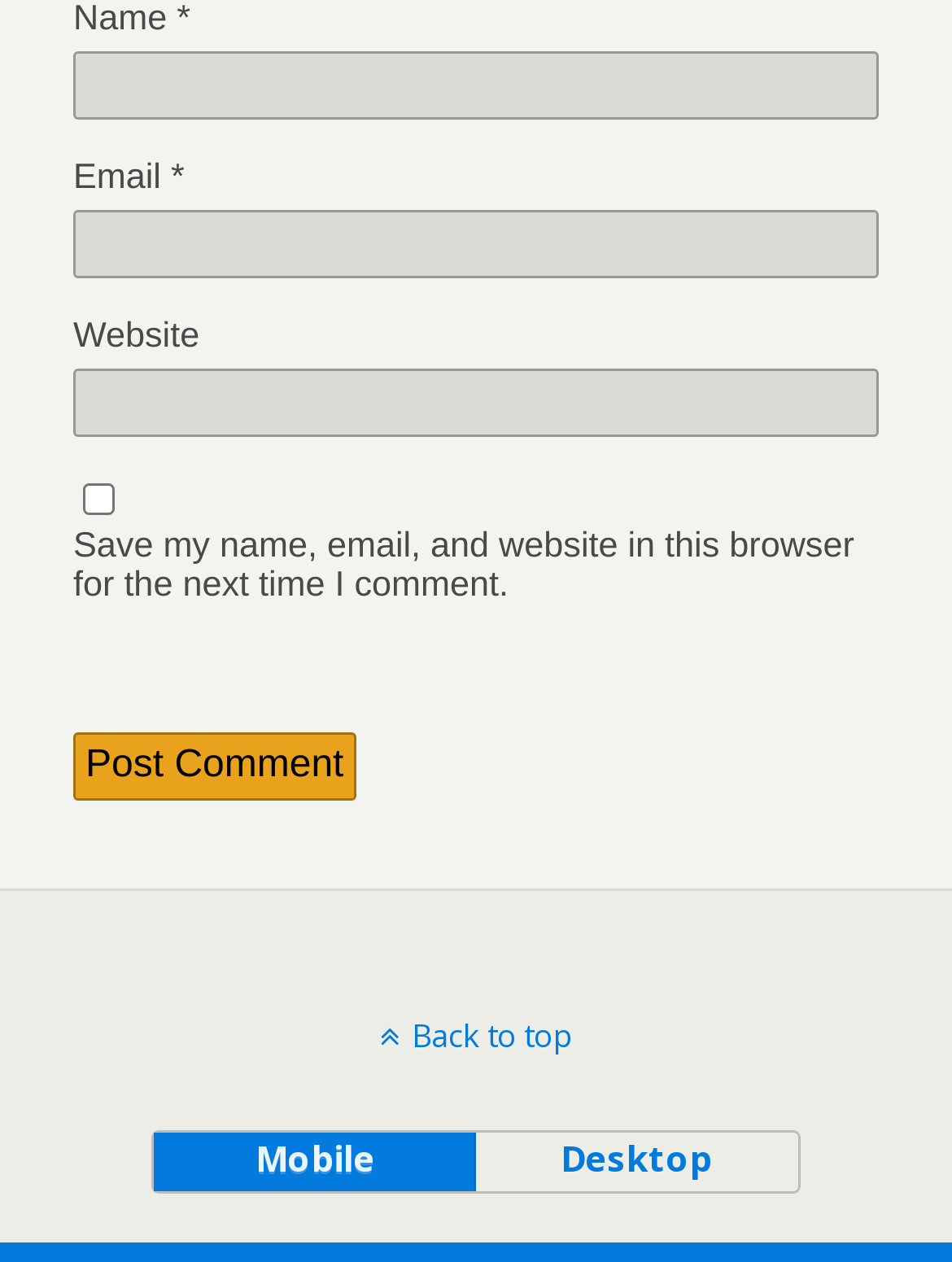Use a single word or phrase to answer the question: 
What is the first required field?

Name